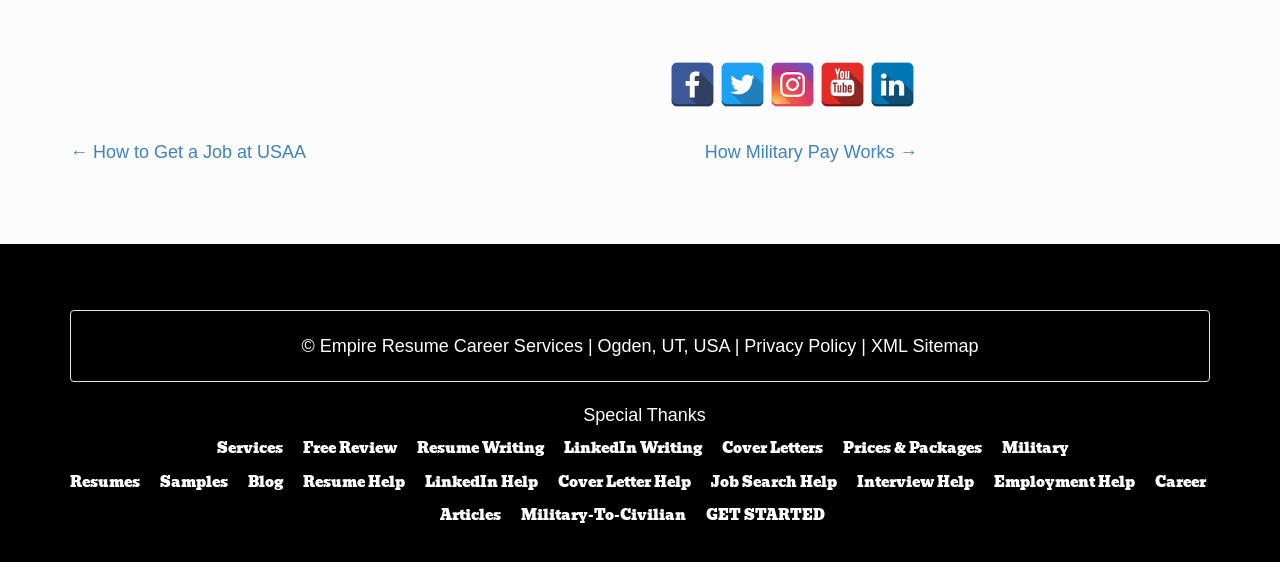What is the copyright information at the bottom of the webpage?
Refer to the screenshot and deliver a thorough answer to the question presented.

I found the copyright information at the bottom of the webpage, which states '© Empire Resume Career Services | Ogden, UT, USA |'. This suggests that the website is owned and operated by Empire Resume Career Services, a company based in Ogden, Utah, USA.